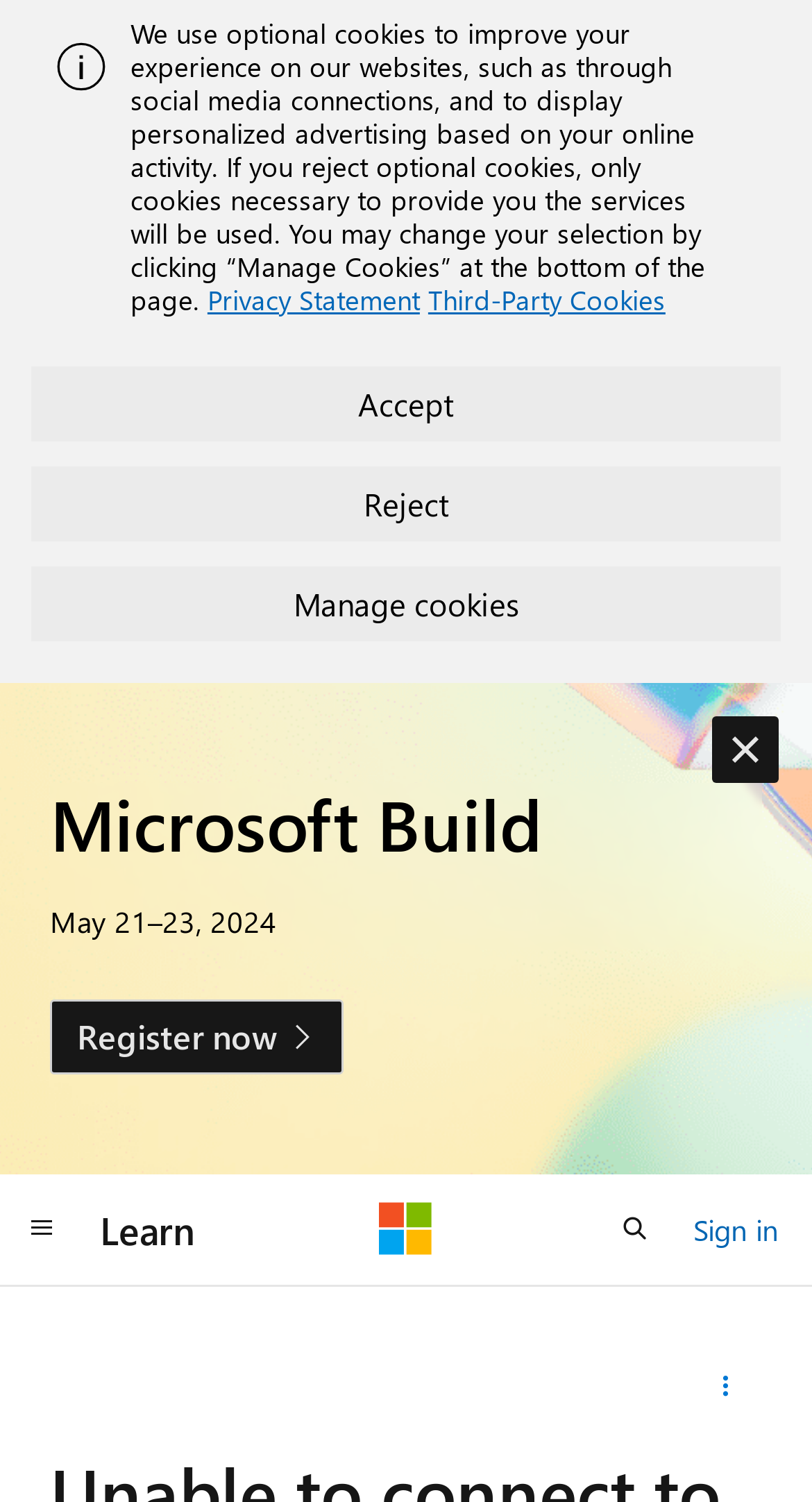Please locate and retrieve the main header text of the webpage.

Unable to connect to Azure SQL Error 40613